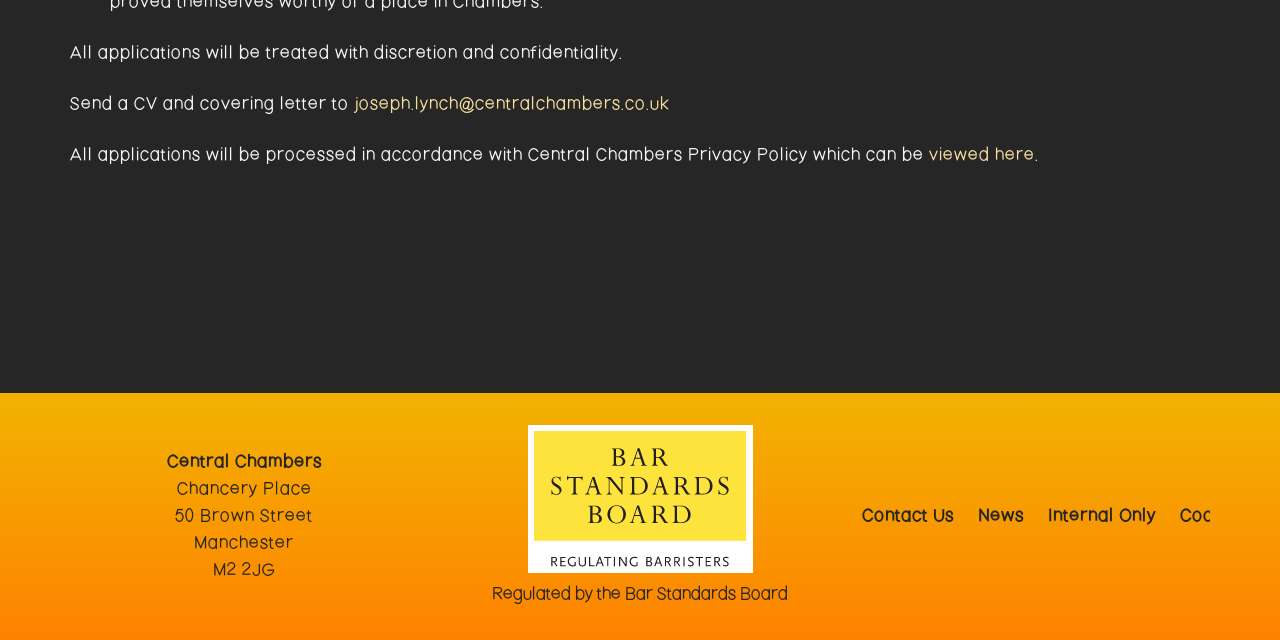Given the element description "alt="Osterlund Architects"" in the screenshot, predict the bounding box coordinates of that UI element.

None